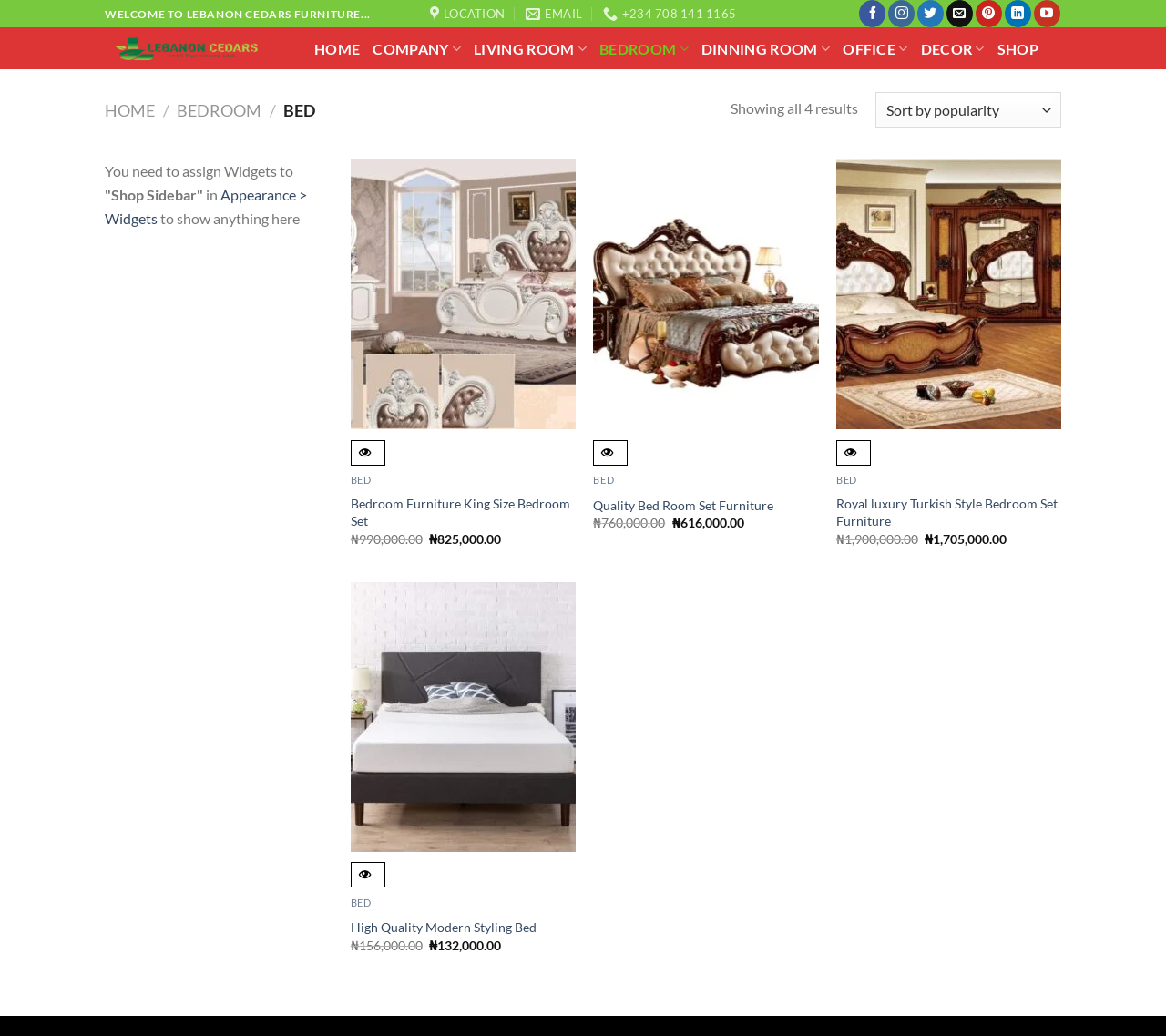What is the purpose of the 'Wishlist' button?
Based on the image, answer the question with a single word or brief phrase.

Add to wishlist